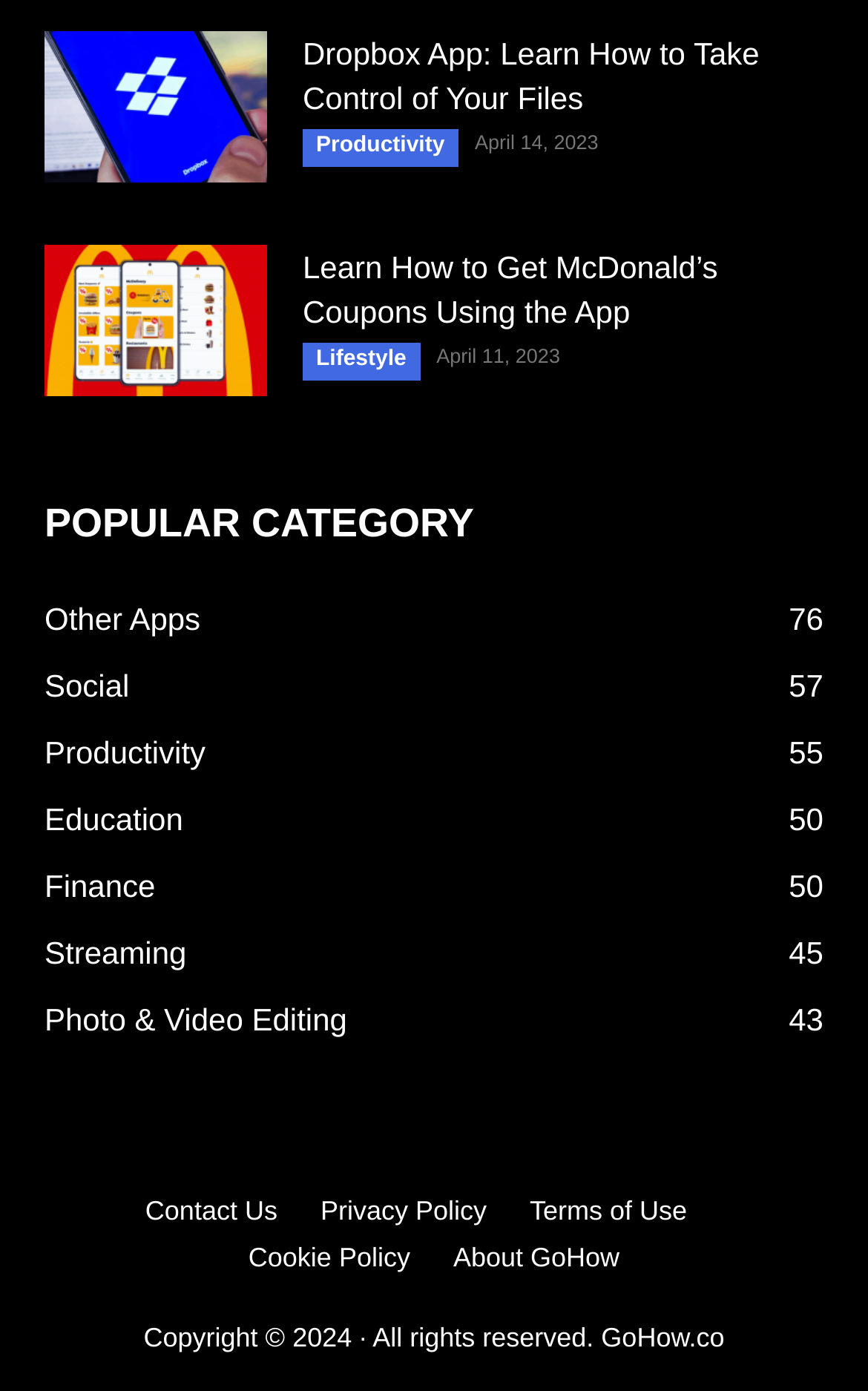Give a succinct answer to this question in a single word or phrase: 
What is the name of the website?

GoHow